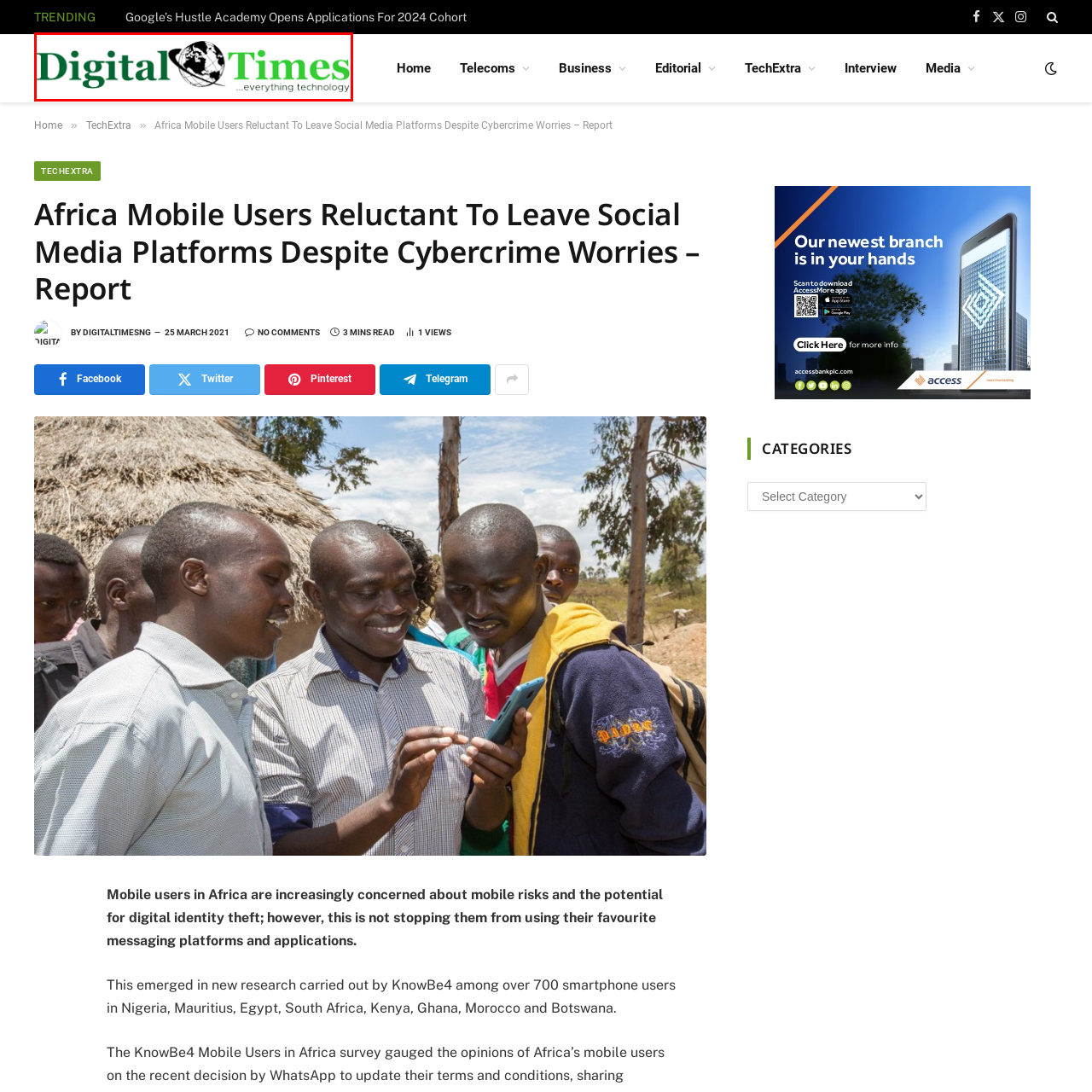Look at the section of the image marked by the red box and offer an in-depth answer to the next question considering the visual cues: What is the focus of the publication according to the logo?

The caption states that the logo serves as a visual representation of the publication's focus on delivering timely and relevant technology news, which allows us to determine the focus of the publication.